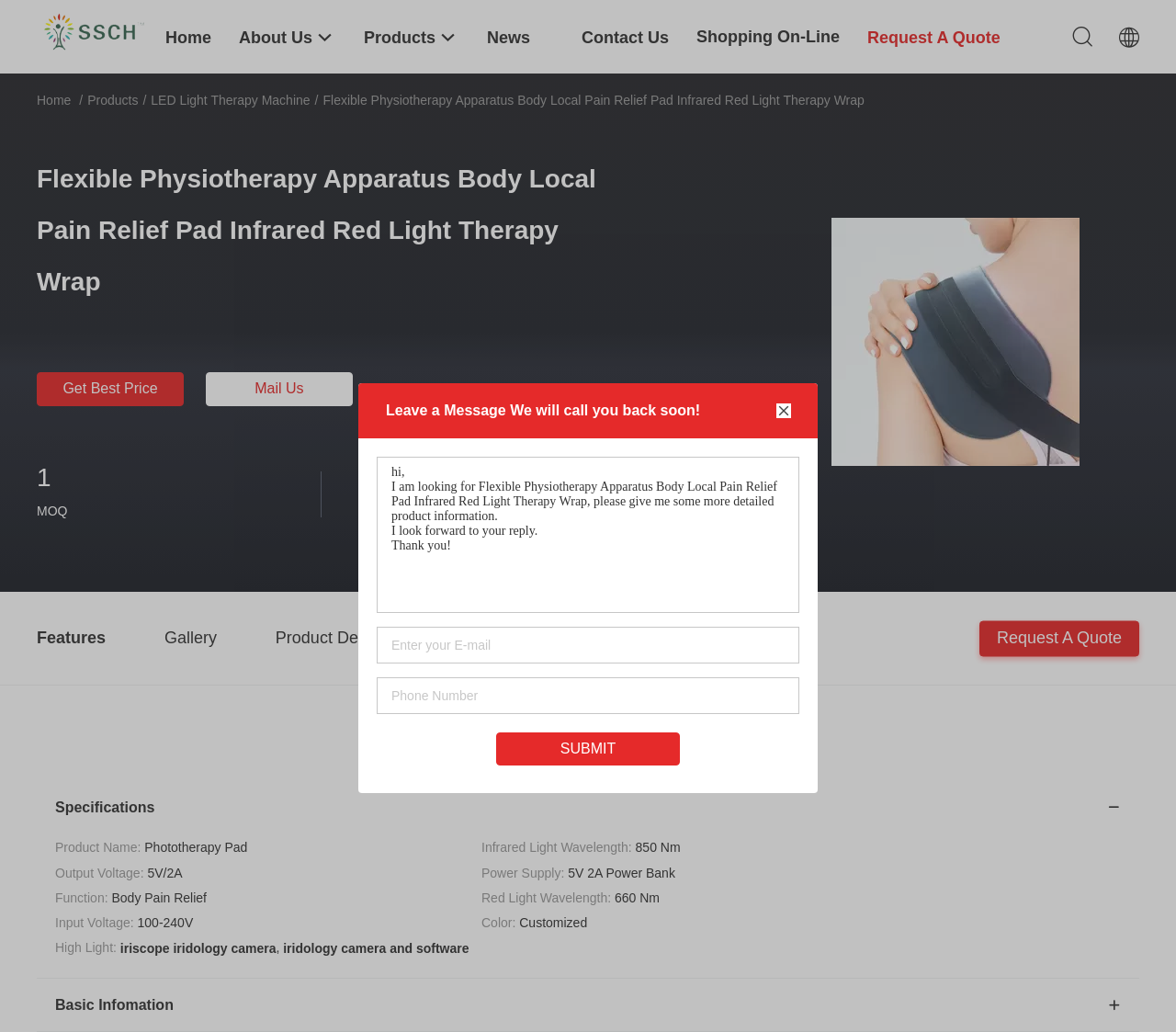Could you find the bounding box coordinates of the clickable area to complete this instruction: "Click the 'Request A Quote' link"?

[0.738, 0.0, 0.851, 0.071]